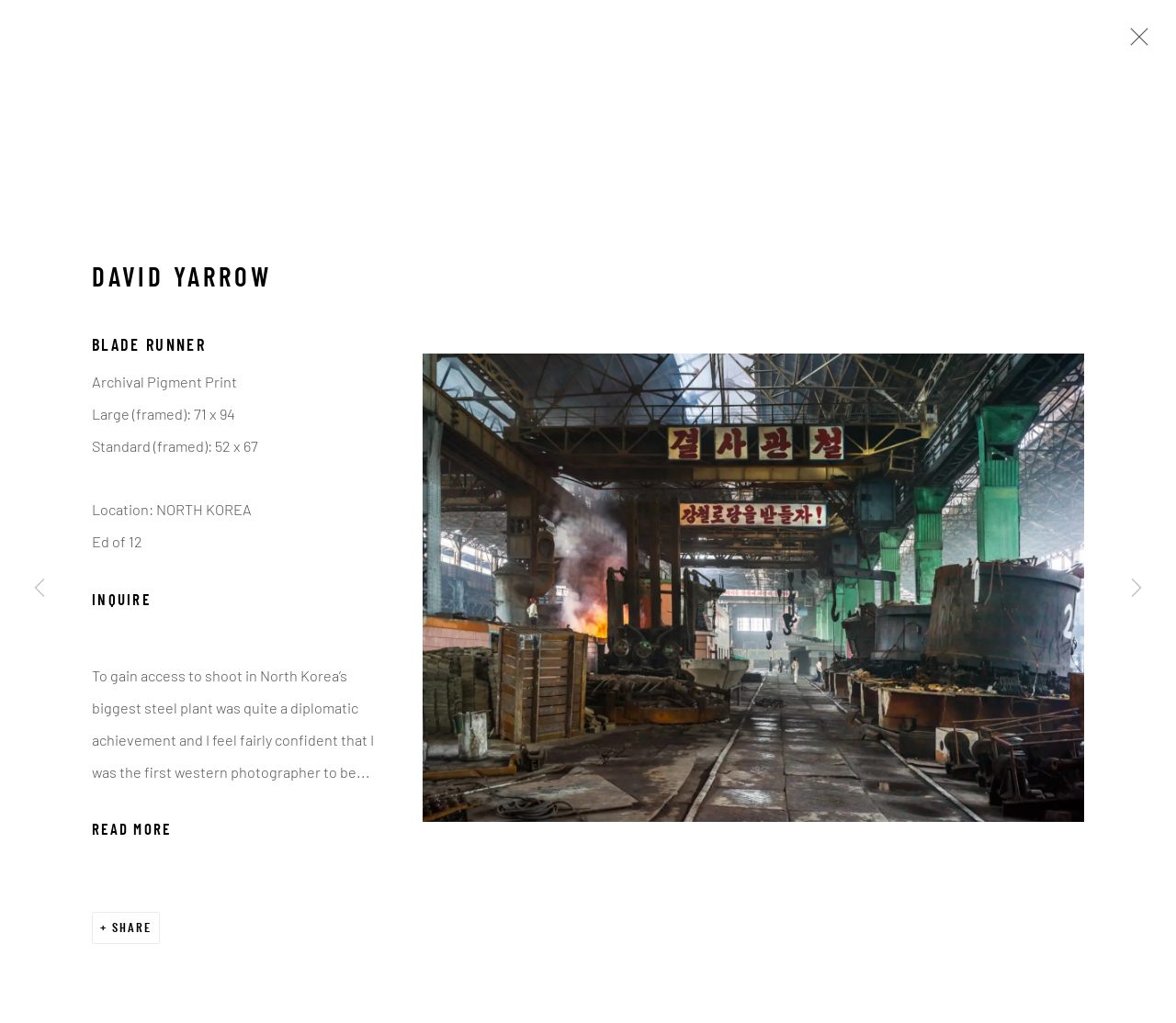Using the information from the screenshot, answer the following question thoroughly:
What is the size of the large framed print?

The size of the large framed print can be found in the StaticText element 'Large (framed): 71 x 94', which provides information about the dimensions of the print.